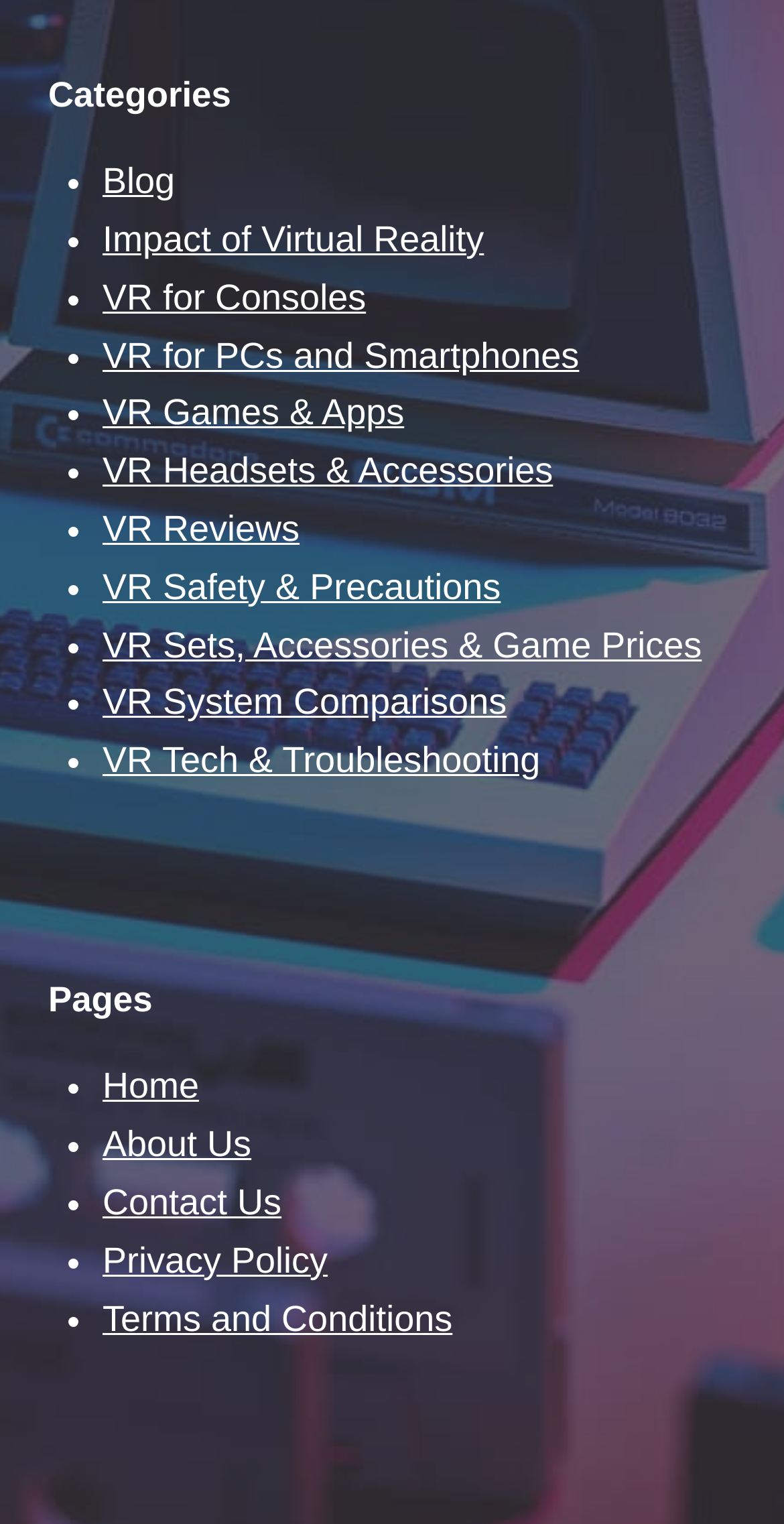Determine the bounding box coordinates of the clickable region to carry out the instruction: "Search for something".

None